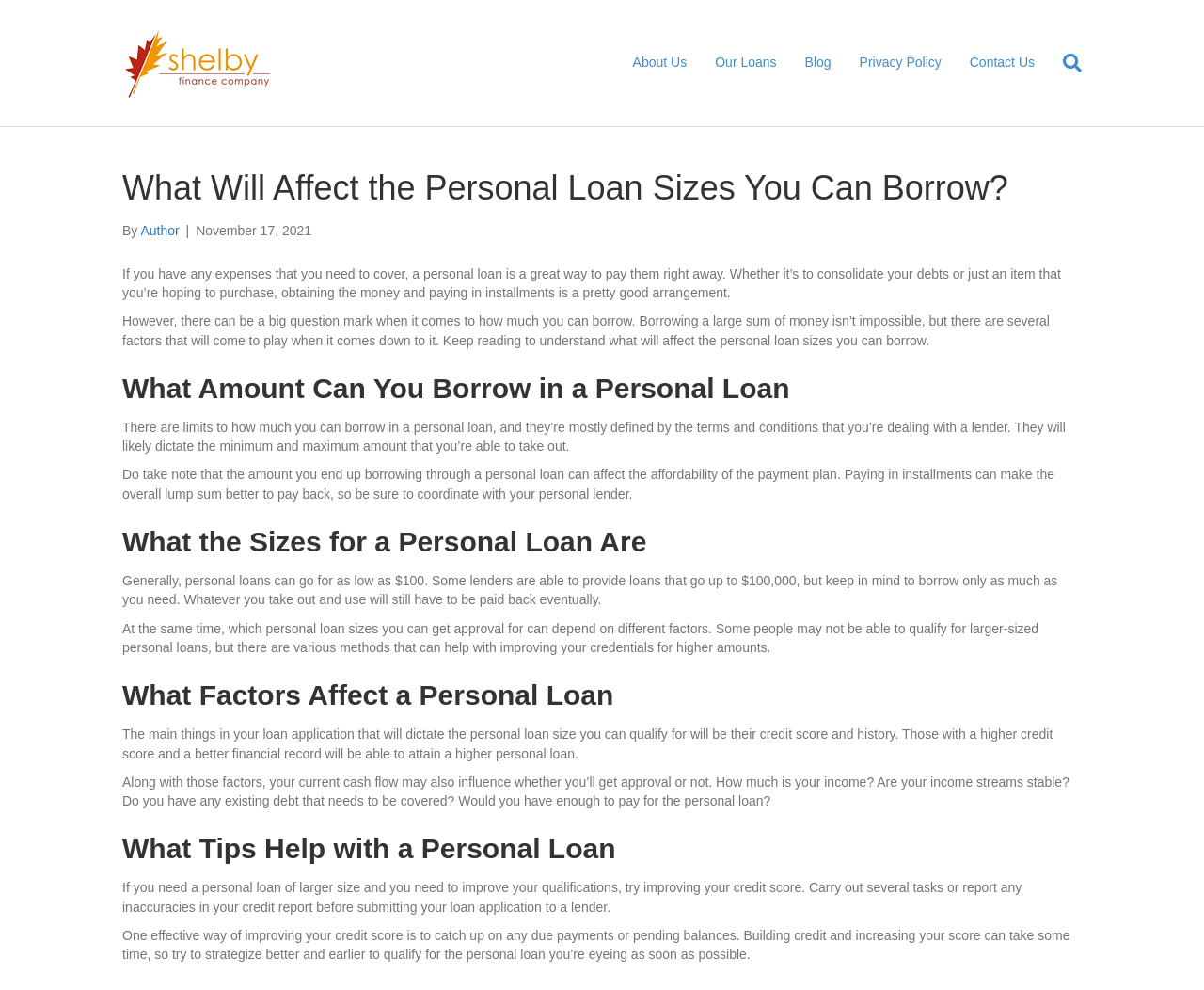Find the bounding box coordinates for the area you need to click to carry out the instruction: "Click the 'About Us' link". The coordinates should be four float numbers between 0 and 1, indicated as [left, top, right, bottom].

[0.514, 0.04, 0.582, 0.087]